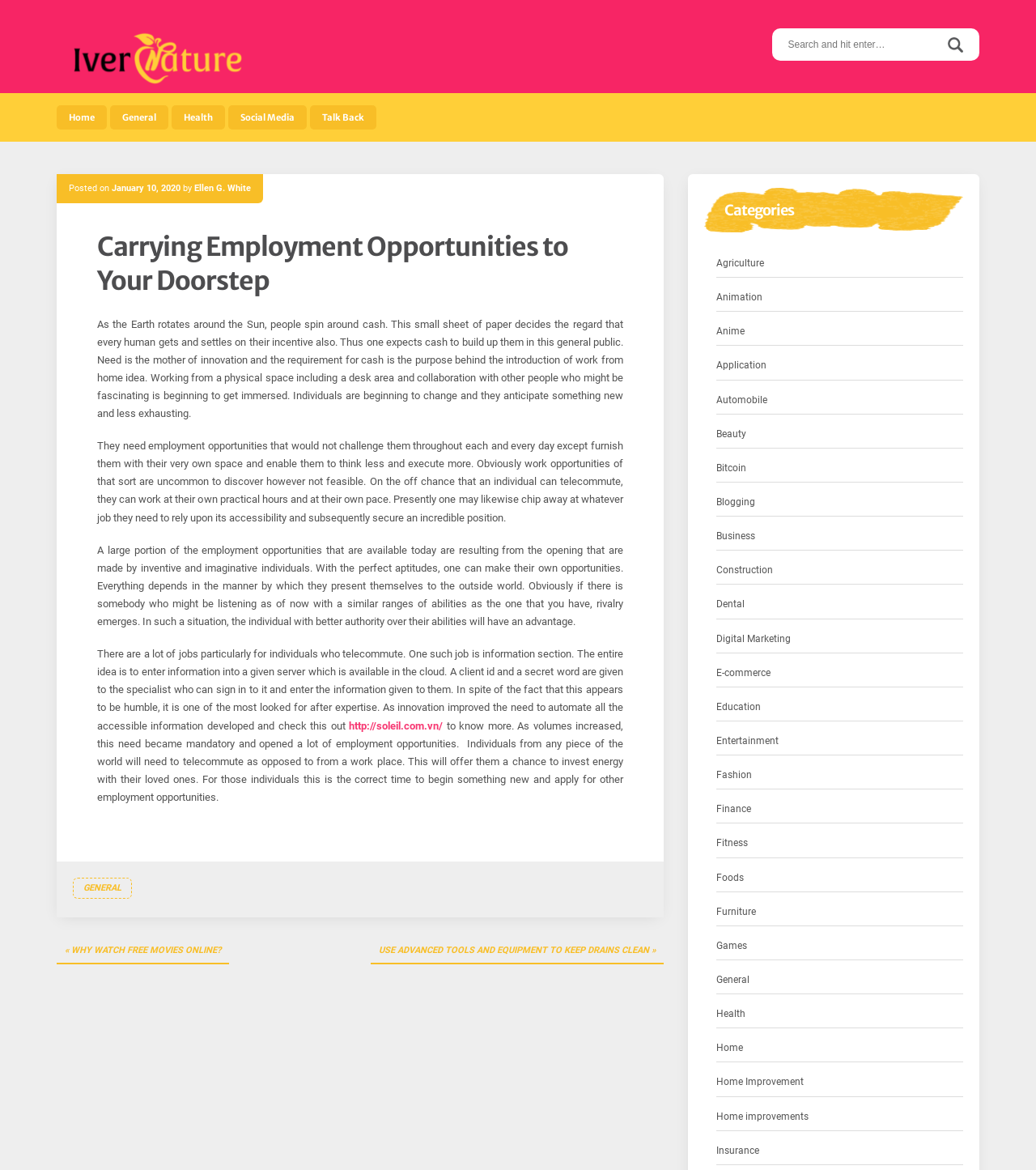Illustrate the webpage's structure and main components comprehensively.

This webpage is titled "Carrying Employment Opportunities to Your Doorstep - Iver Nature". At the top, there is a logo and a link to "Iver Nature" on the left, accompanied by a search bar on the right. Below the search bar, there are five navigation links: "Home", "General", "Health", "Social Media", and "Talk Back".

The main content of the webpage is an article with a heading "Carrying Employment Opportunities to Your Doorstep". The article is divided into four paragraphs, discussing the importance of cash in society, the need for innovation, and the rise of work-from-home opportunities. The text is accompanied by a link to "http://soleil.com.vn/".

On the right side of the webpage, there is a section titled "Categories" with 27 links to various categories, including "Agriculture", "Animation", "Anime", and "Business", among others.

At the bottom of the webpage, there is a footer section with a link to "GENERAL" and a post navigation section with links to "« WHY WATCH FREE MOVIES ONLINE?" and "USE ADVANCED TOOLS AND EQUIPMENT TO KEEP DRAINS CLEAN »".